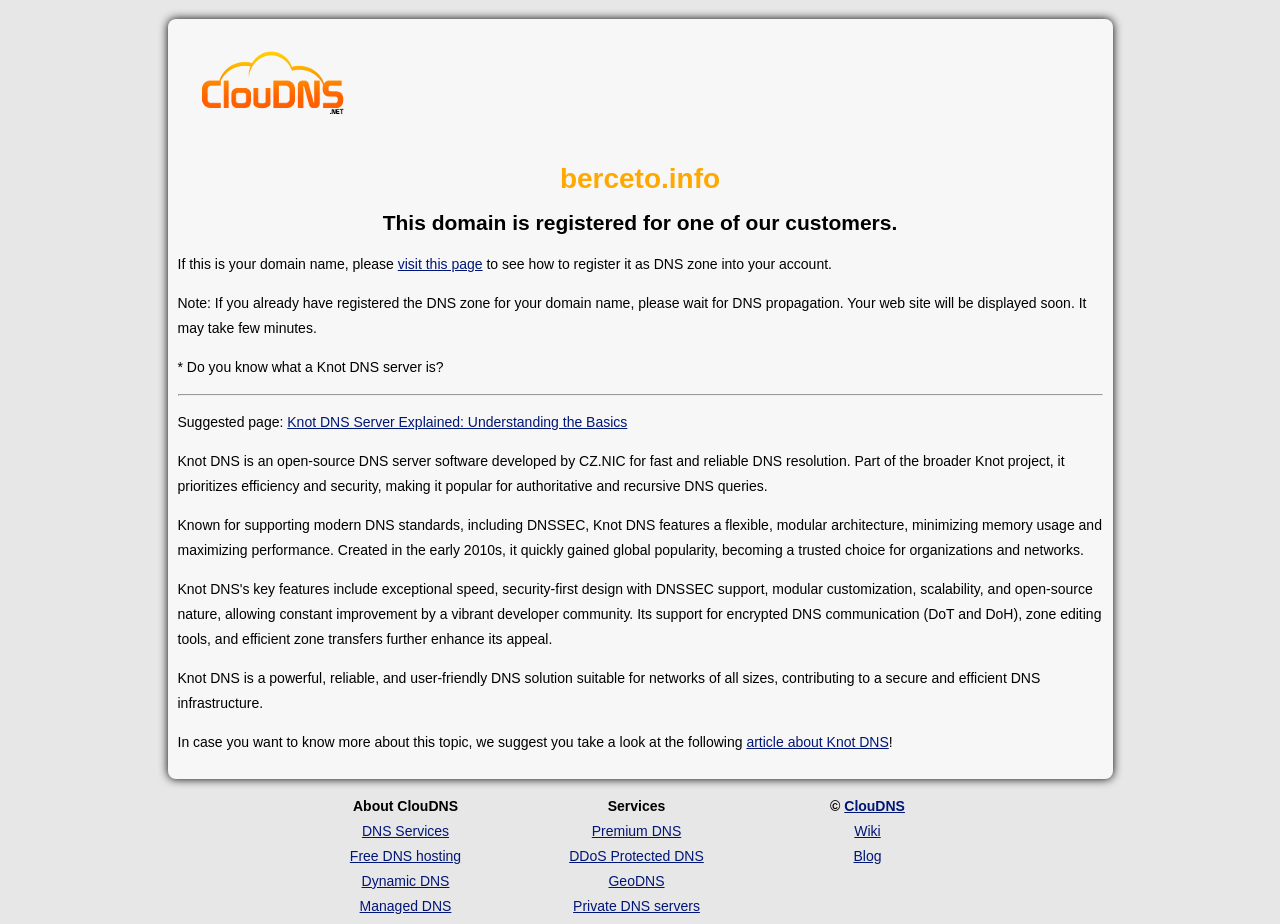What is the domain name registered for?
Please give a detailed and elaborate explanation in response to the question.

Based on the webpage content, specifically the heading 'This domain is registered for one of our customers.', it is clear that the domain name is registered for one of the customers of the service provider.